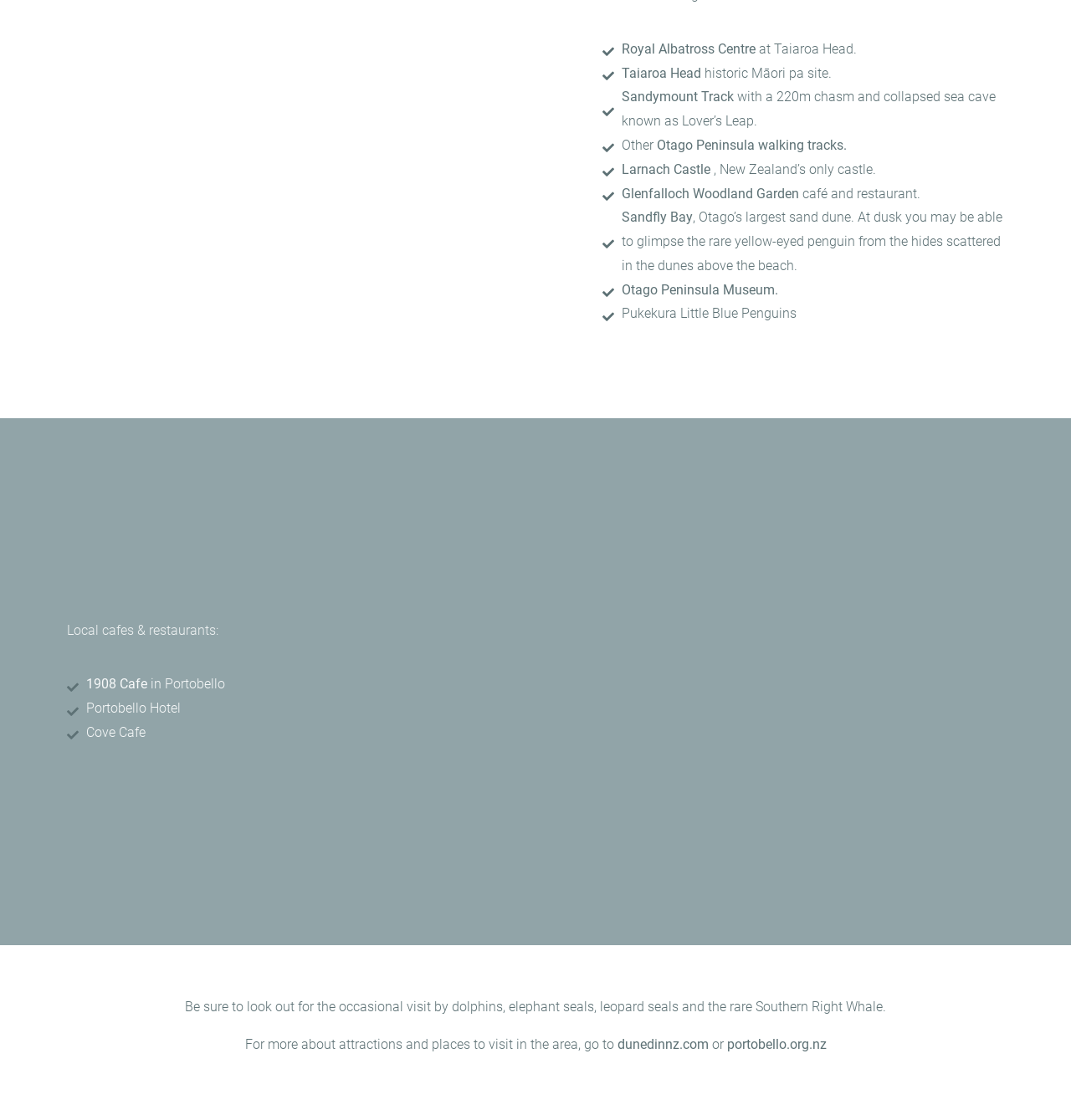Based on the image, please respond to the question with as much detail as possible:
What type of whale can be seen in the area?

I found the answer by looking at the text that mentions the occasional visit by dolphins, elephant seals, leopard seals, and the rare Southern Right Whale.